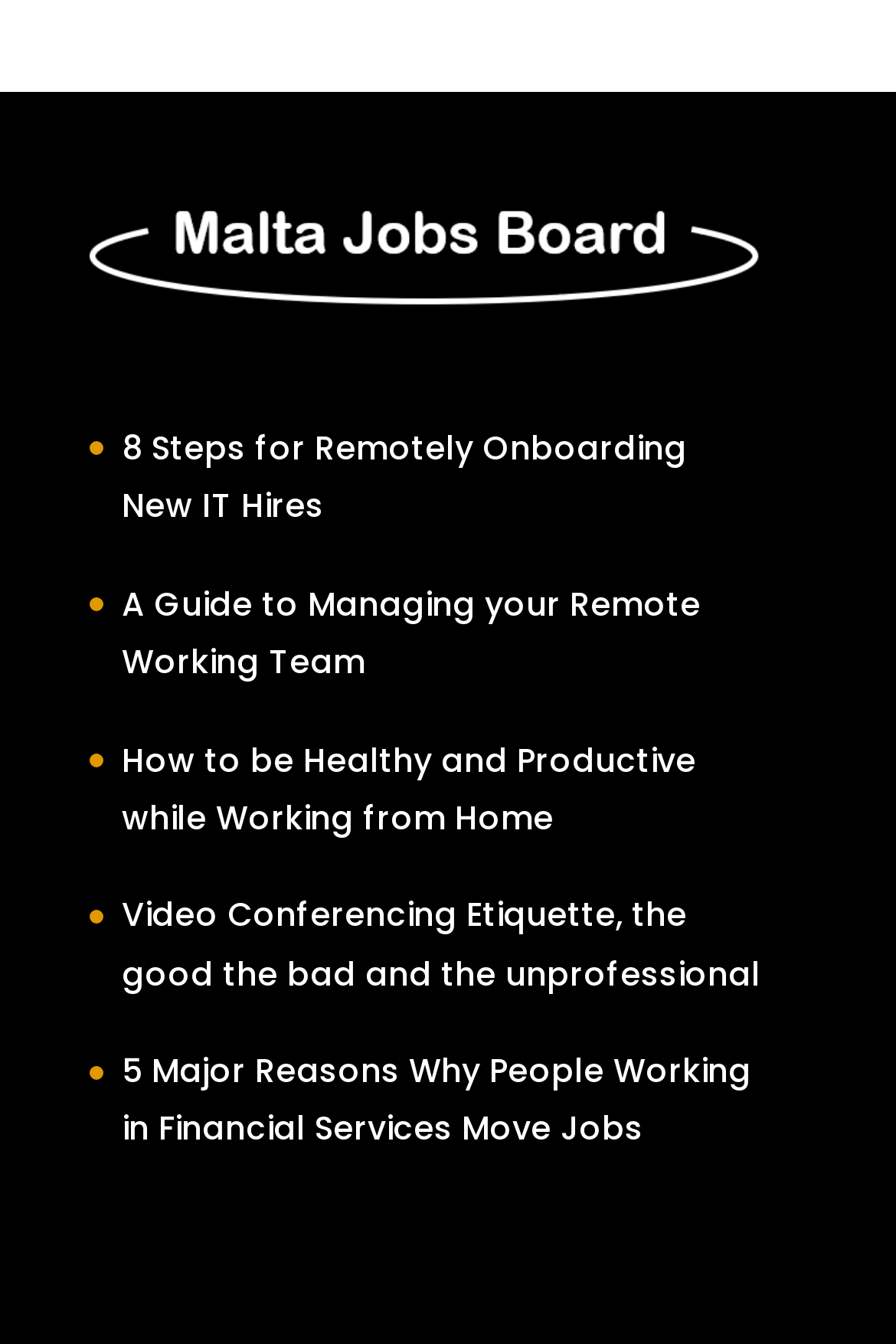What is the topic of the first link?
Refer to the image and provide a thorough answer to the question.

The first link on the webpage has an OCR text '8 Steps for Remotely Onboarding New IT Hires', which suggests that the topic of the link is related to onboarding new IT hires, specifically in a remote setting.